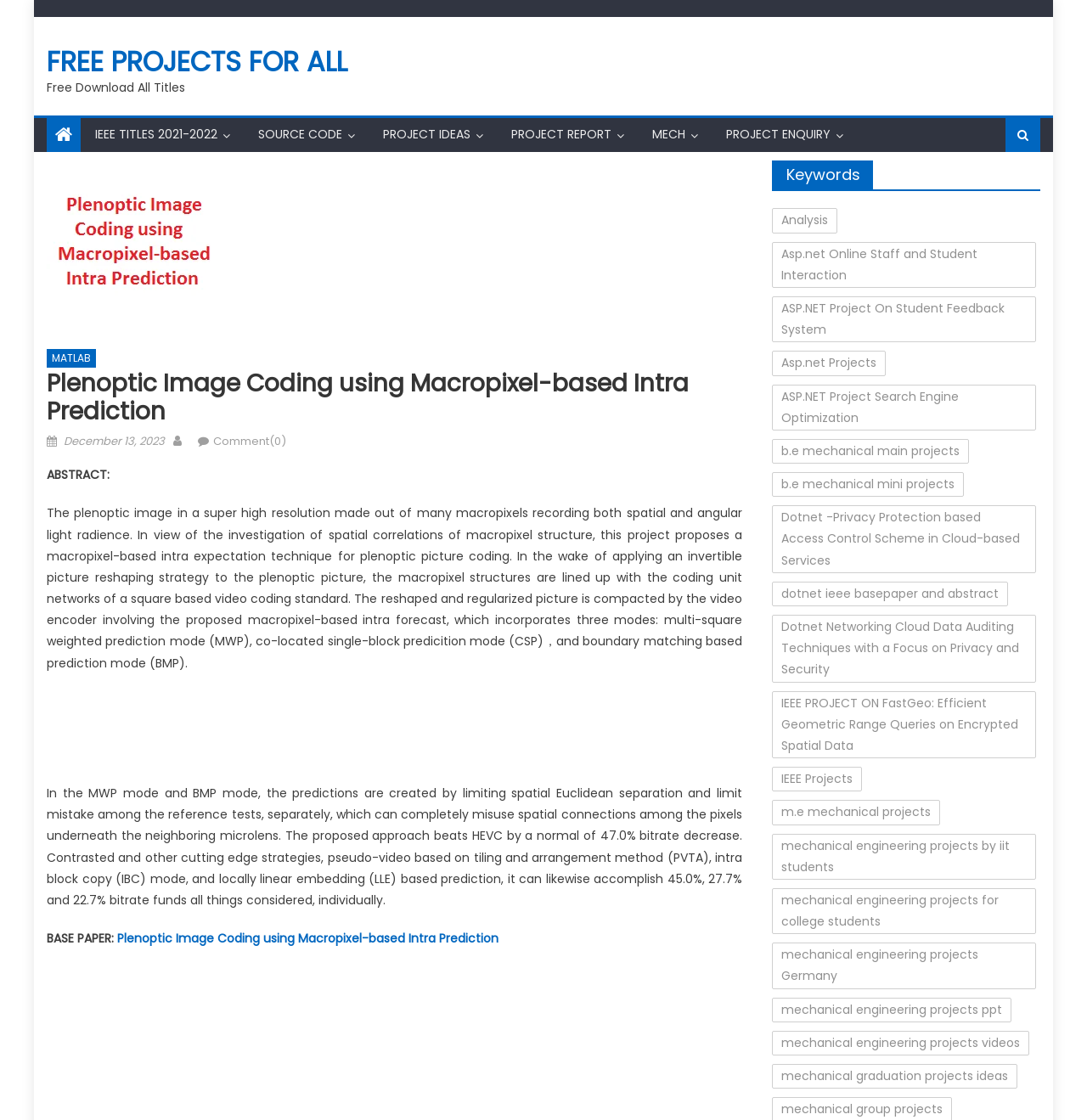Determine the bounding box coordinates for the clickable element required to fulfill the instruction: "Download the project report". Provide the coordinates as four float numbers between 0 and 1, i.e., [left, top, right, bottom].

[0.459, 0.106, 0.574, 0.134]